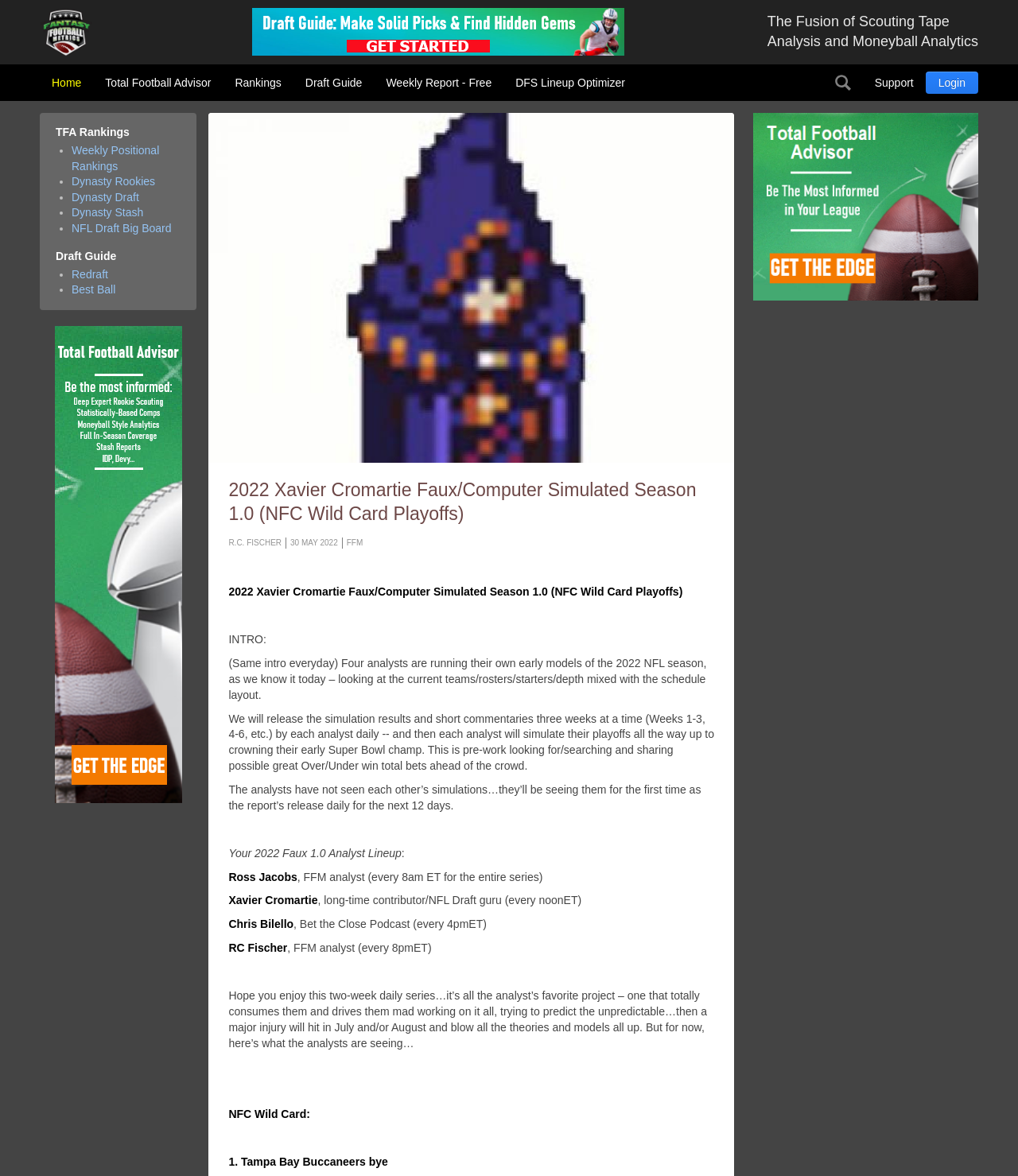Using the information shown in the image, answer the question with as much detail as possible: What type of rankings are listed under 'TFA Rankings'?

I found the answer by examining the list items under the 'TFA Rankings' heading, which includes 'Weekly Positional Rankings', 'Dynasty Rookies', 'Dynasty Draft', 'Dynasty Stash', and 'NFL Draft Big Board'.